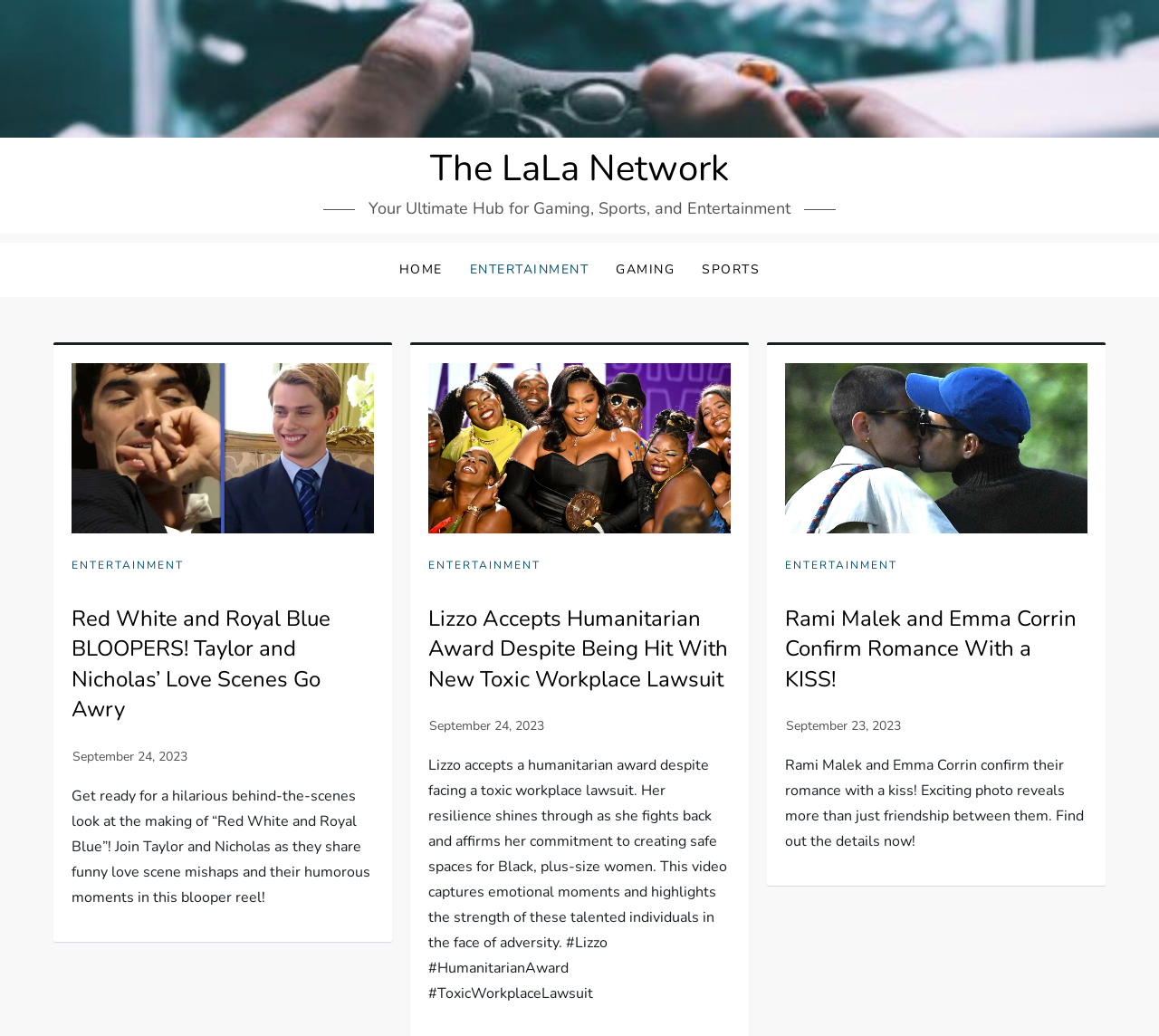Locate the bounding box coordinates of the clickable area needed to fulfill the instruction: "Read about Red White and Royal Blue BLOOPERS".

[0.062, 0.583, 0.285, 0.699]